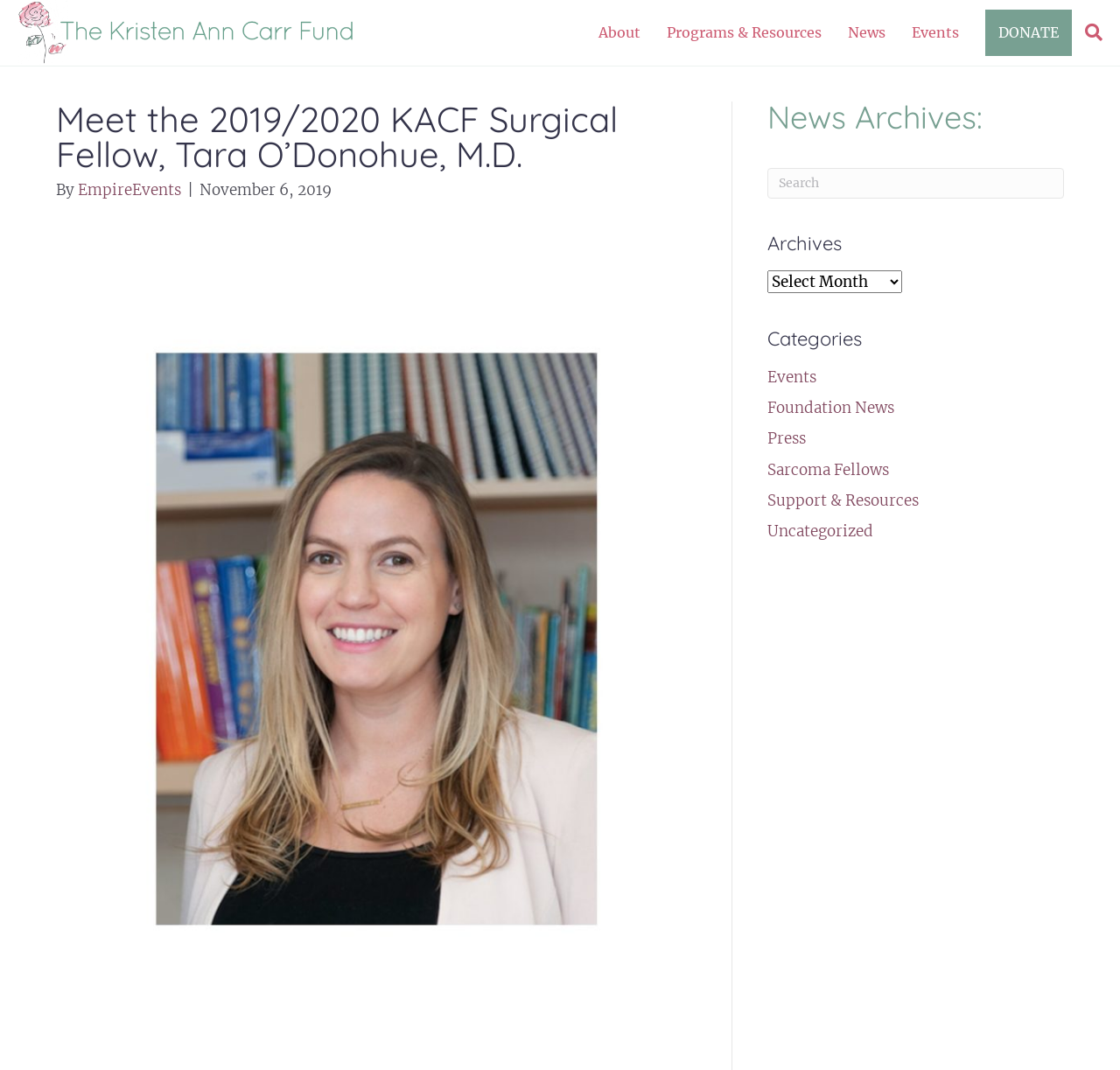Write an elaborate caption that captures the essence of the webpage.

The webpage is about Tara O'Donohue, MD, the KACF medical oncology fellow for 2019-2020. At the top left, there is a link to the Kristen Ann Carr Fund, accompanied by an image with the same name. 

On the top right, there is a navigation menu with several links, including "Search", "About", "Programs & Resources", "News", "Events", and "DONATE". 

Below the navigation menu, there is a header section with a heading that reads "Meet the 2019/2020 KACF Surgical Fellow, Tara O'Donohue, M.D.". This heading is followed by a line of text that includes the phrase "By EmpireEvents" and a date, "November 6, 2019". 

On the right side of the page, there are three complementary sections. The first section has a heading "News Archives:". The second section contains a search box with a label "Search". The third section has a heading "Archives" and a combobox with the same name. 

Below these sections, there is another complementary section with a heading "Categories". This section contains several links, including "Events", "Foundation News", "Press", "Sarcoma Fellows", "Support & Resources", and "Uncategorized".